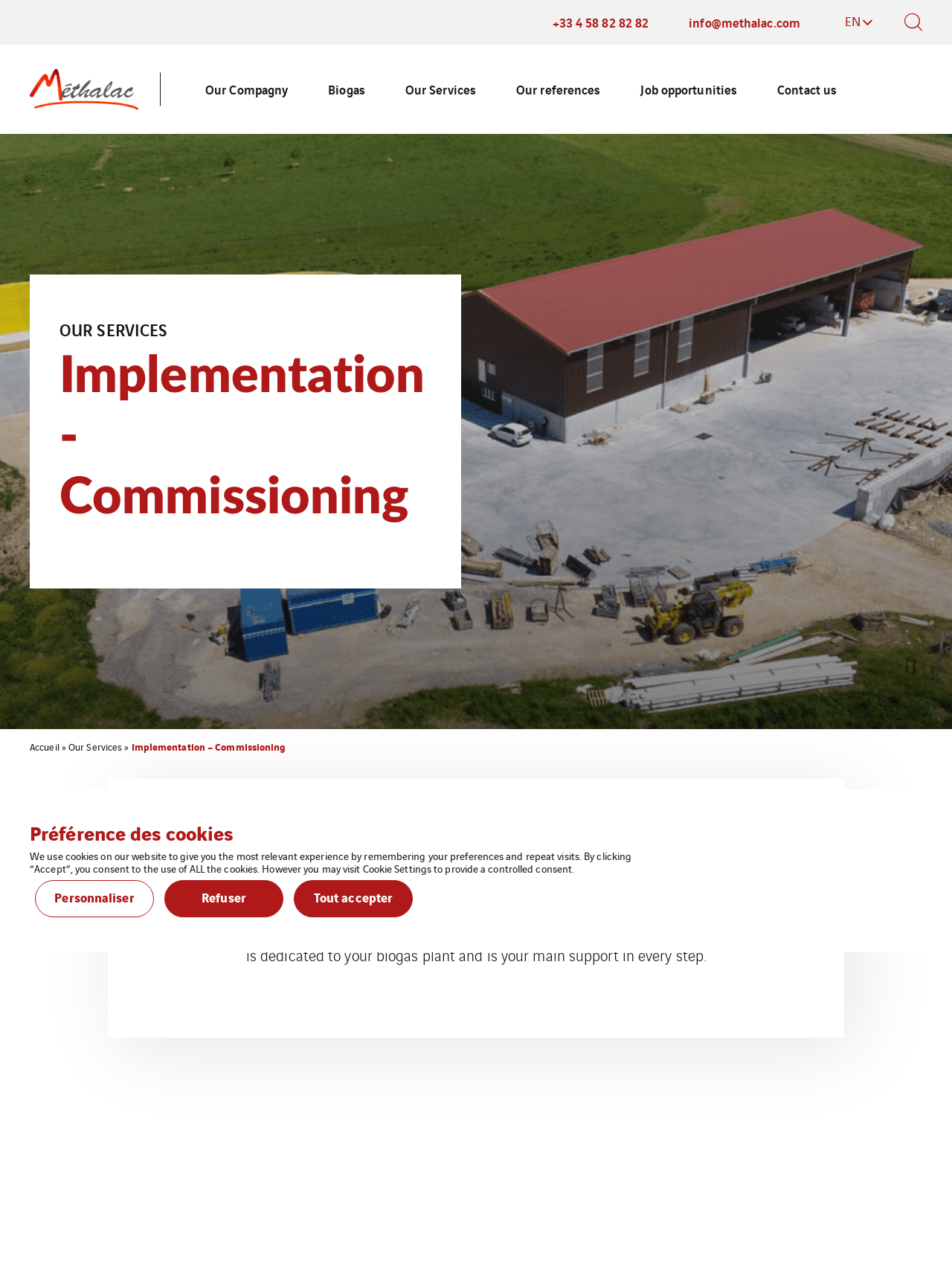Offer a meticulous description of the webpage's structure and content.

The webpage appears to be a company's website, specifically the "Implementation - Commissioning" section of Methalac, a biogas plant company. At the top left corner, there is a logo image with a link to the homepage. Below the logo, there are several links to different sections of the website, including "Our Company", "Biogas", "Our Services", "Our references", "Job opportunities", and "Contact us".

On the right side of the top section, there are two buttons: one for language selection with the current language being English, and another button with an icon. Below these buttons, there are two phone numbers and an email address.

The main content of the webpage is divided into two sections. The top section has a heading "Implementation - Commissioning" and a subheading "A Turnkey Solution to Meet your Expectations!". Below the subheading, there is a paragraph of text describing the company's project management services for biogas plants.

The bottom section of the main content appears to be a cookie consent dialog. It has a heading "Préférence des cookies" and a paragraph of text explaining the use of cookies on the website. There are three buttons: "Personnaliser", "Refuser", and "Tout accepter" to manage cookie preferences.

In the background, there is a large image that spans the entire width of the webpage, but its content is not described.